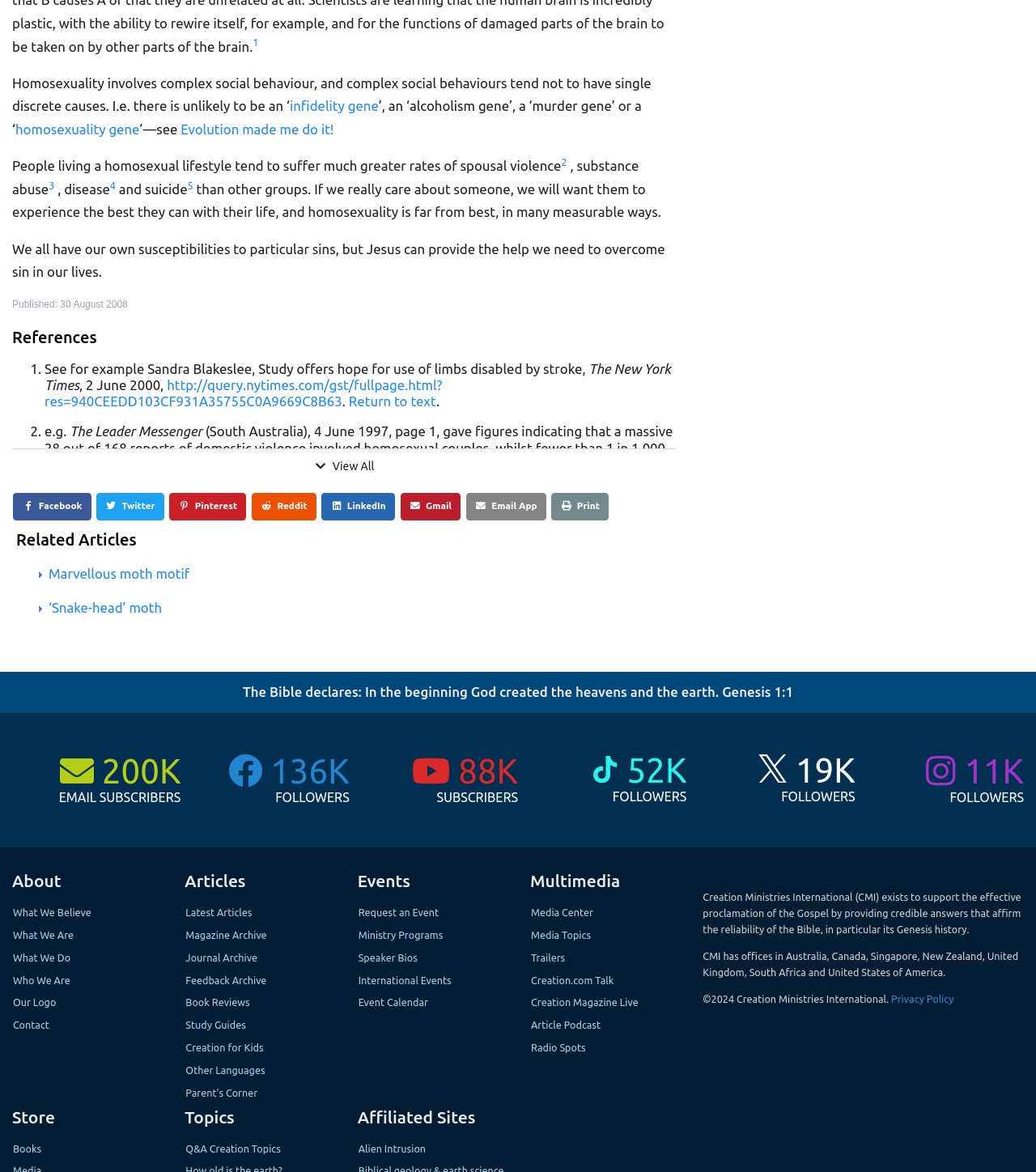Respond with a single word or phrase for the following question: 
What is the author's tone towards homosexuality?

Negative